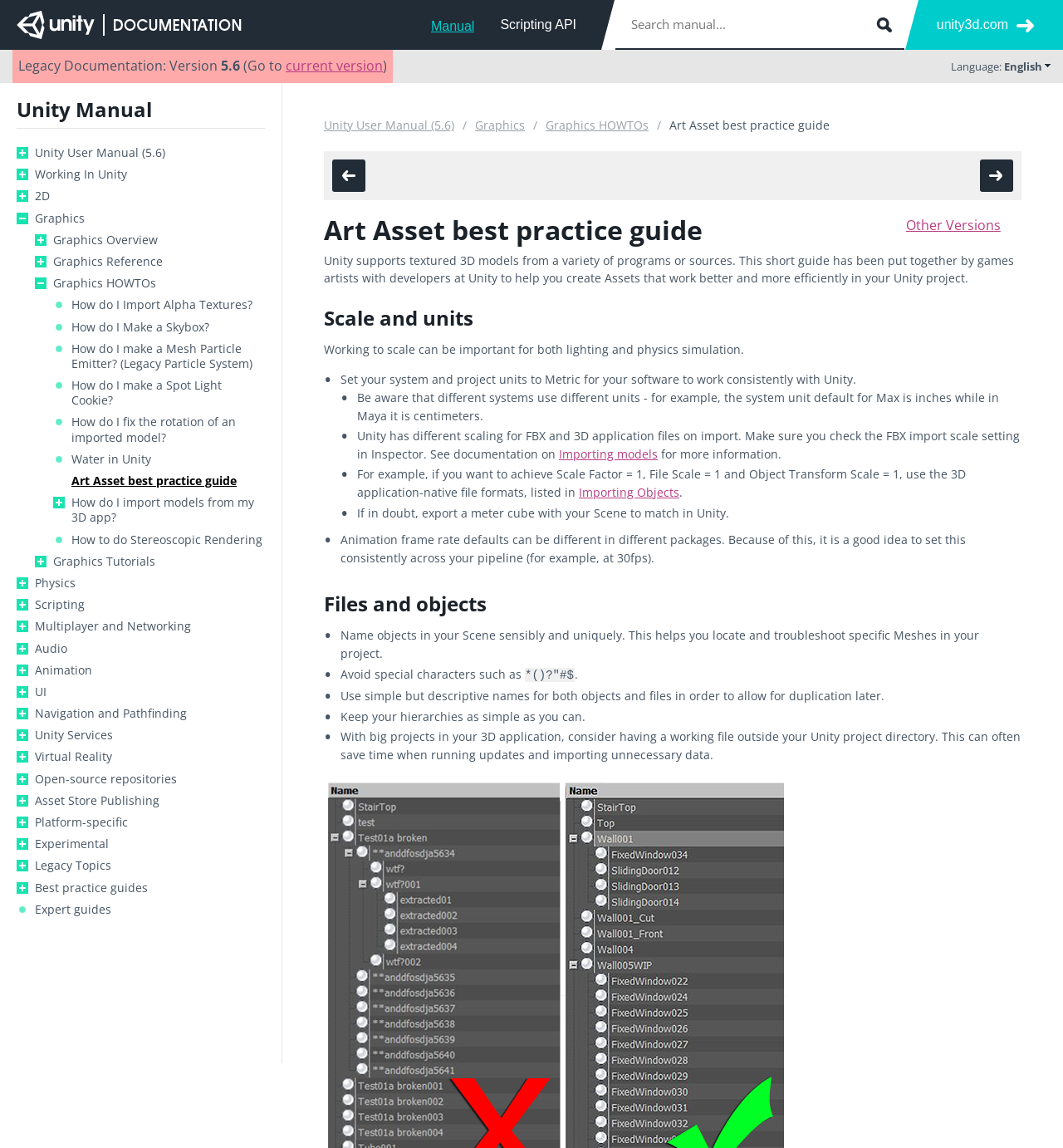What is the current version of Unity?
Based on the visual information, provide a detailed and comprehensive answer.

I found the answer by looking at the static text element that says '5.6' next to the text 'Legacy Documentation: Version'.